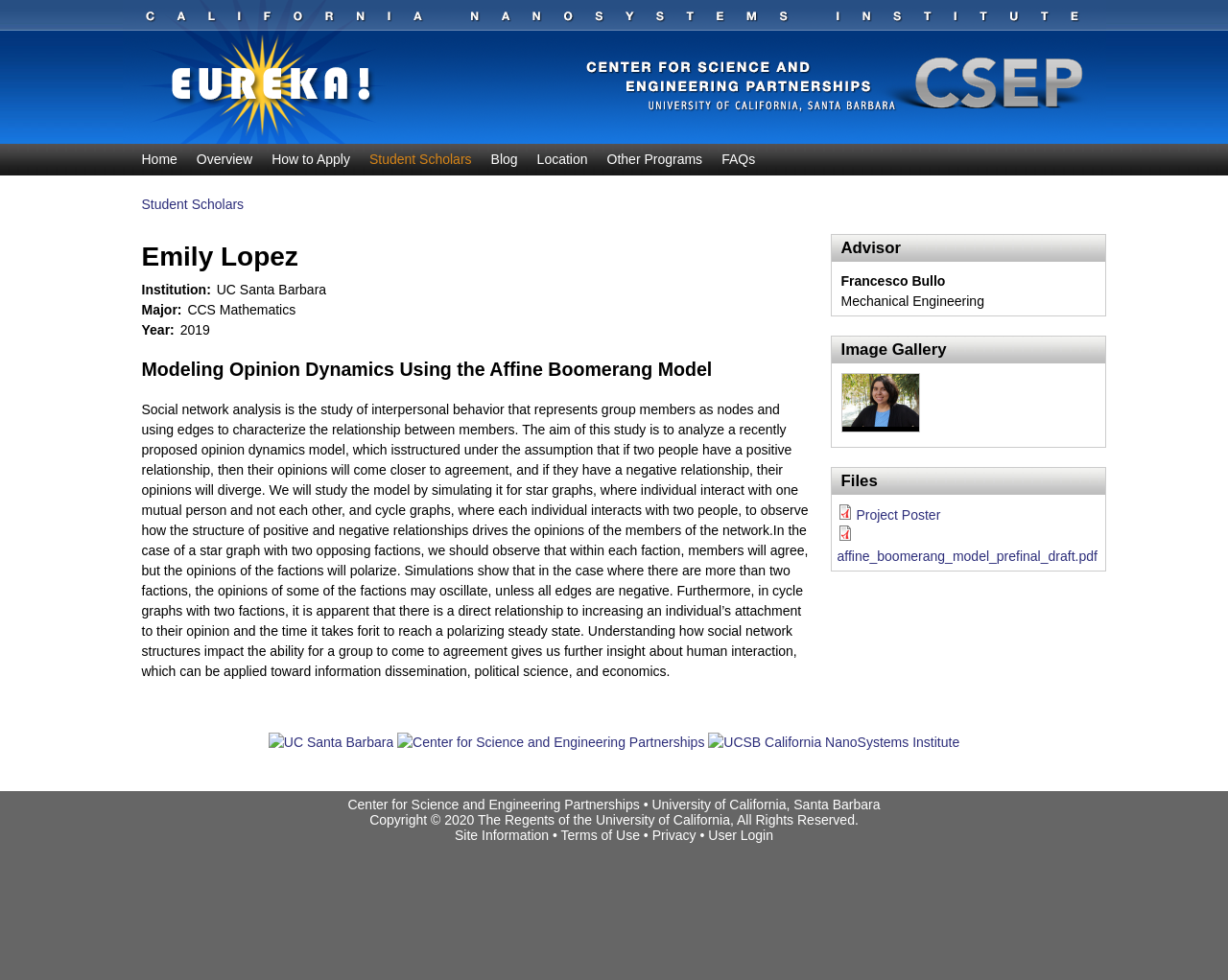What type of file is 'affine_boomerang_model_prefinal_draft.pdf'?
Answer the question with detailed information derived from the image.

I found the answer by looking at the file extension of the link 'affine_boomerang_model_prefinal_draft.pdf', which indicates that it is a PDF file.